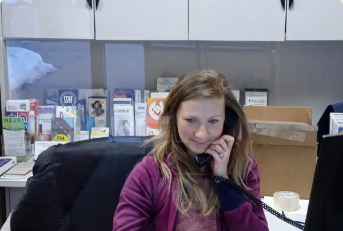Please answer the following query using a single word or phrase: 
What is behind the woman?

well-organized workspace